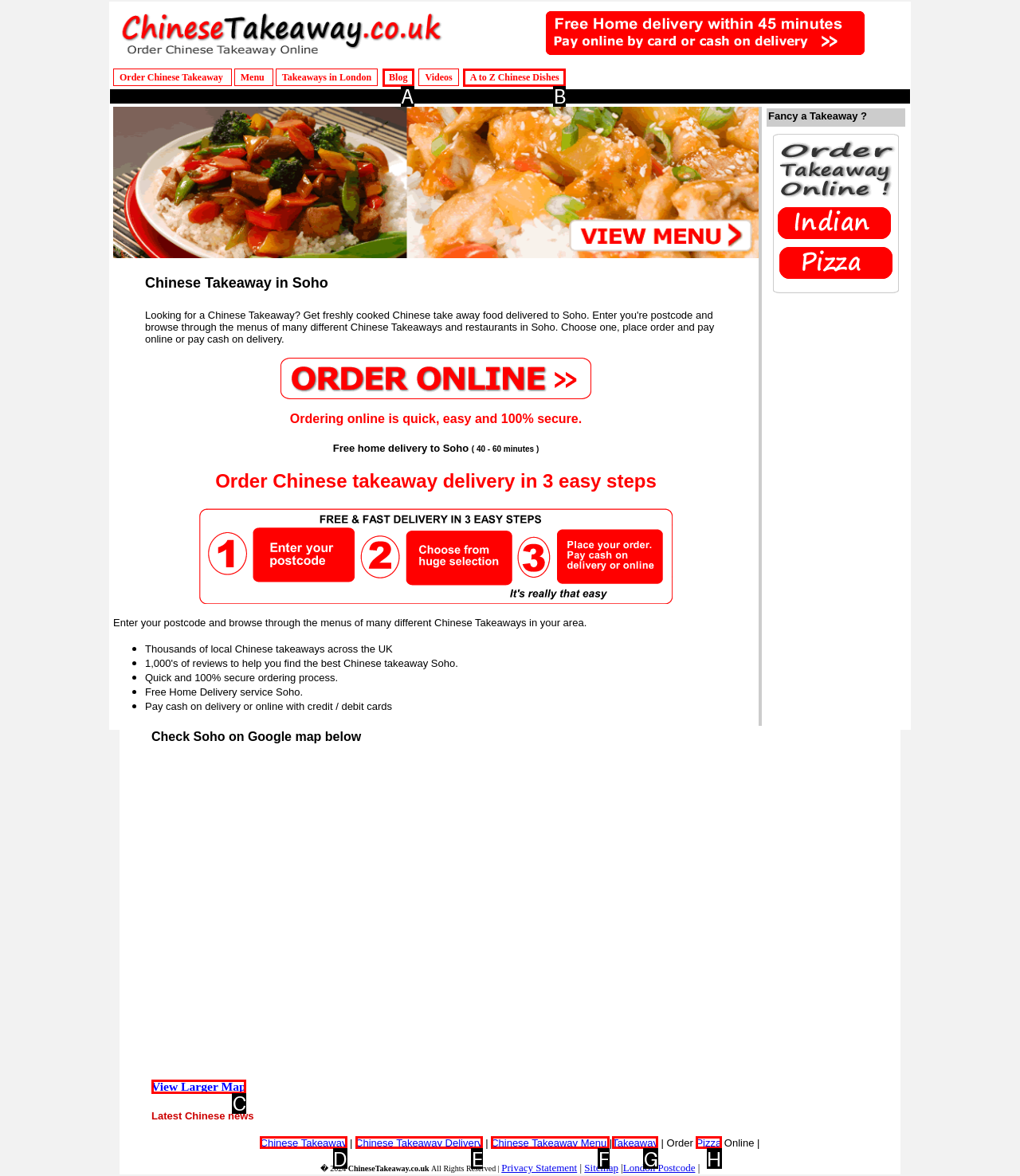From the provided options, pick the HTML element that matches the description: A to Z Chinese Dishes. Respond with the letter corresponding to your choice.

B